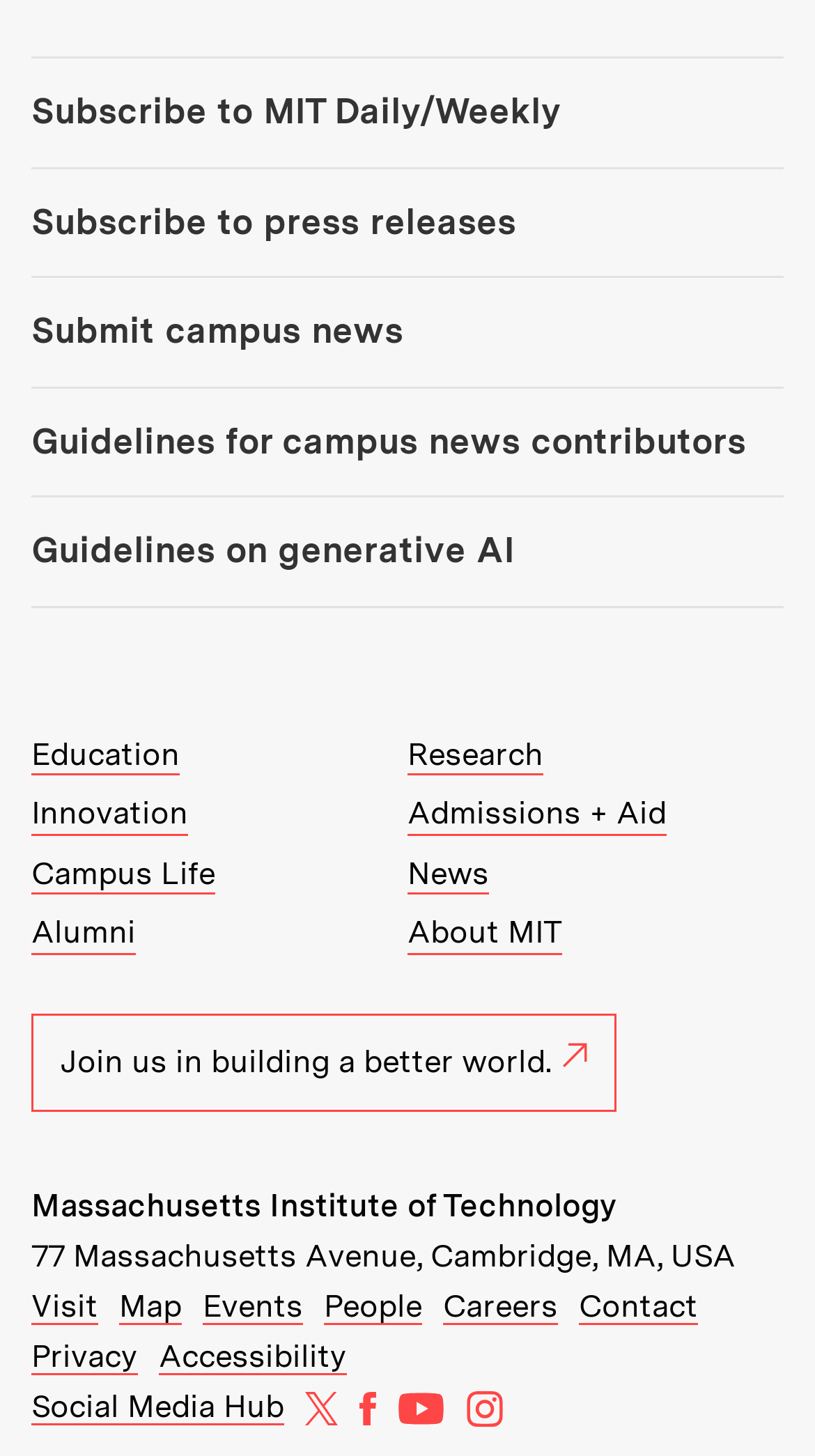What is the name of the institution?
Using the visual information from the image, give a one-word or short-phrase answer.

MIT